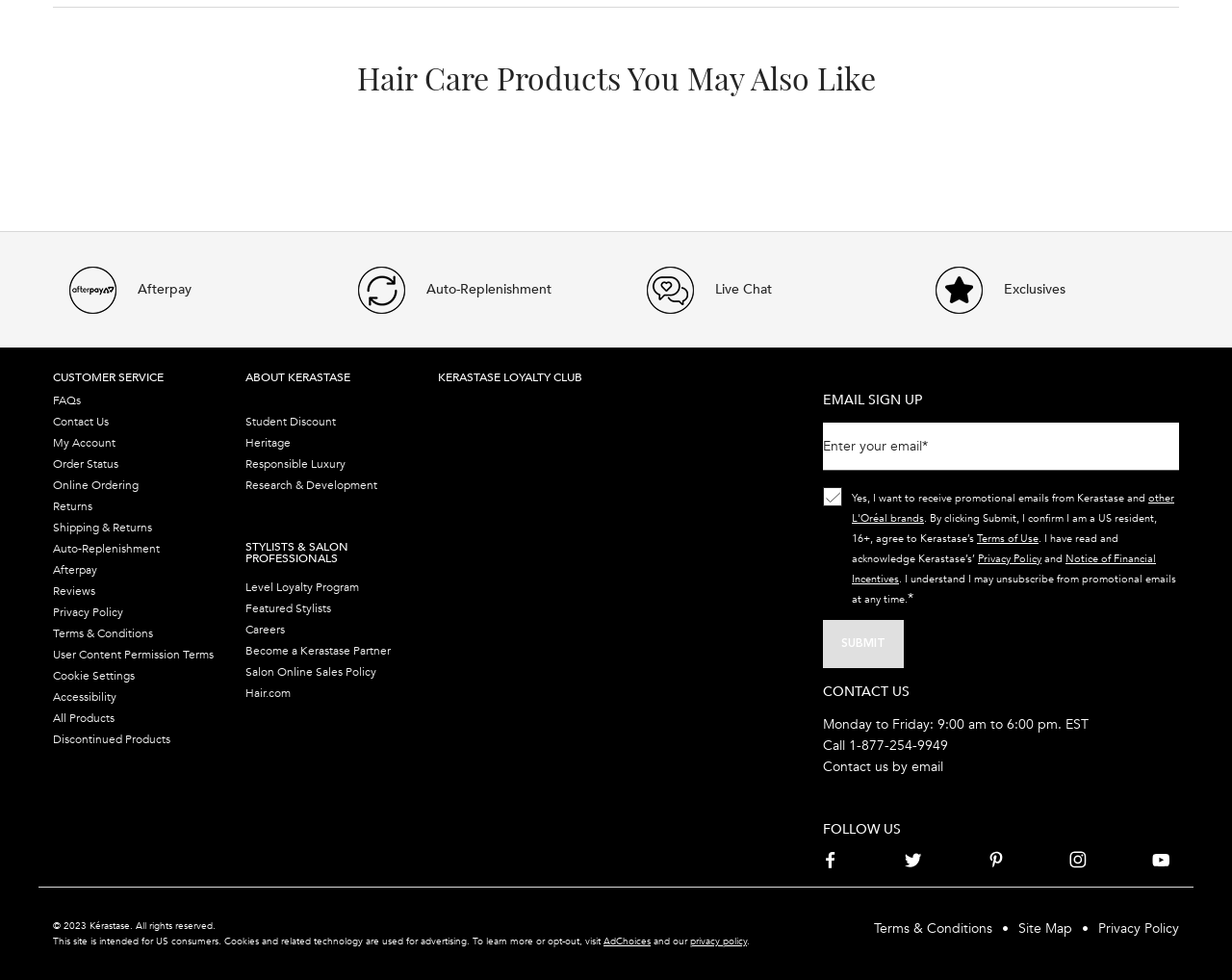What is the name of the loyalty club? Based on the screenshot, please respond with a single word or phrase.

KERASTASE LOYALTY CLUB